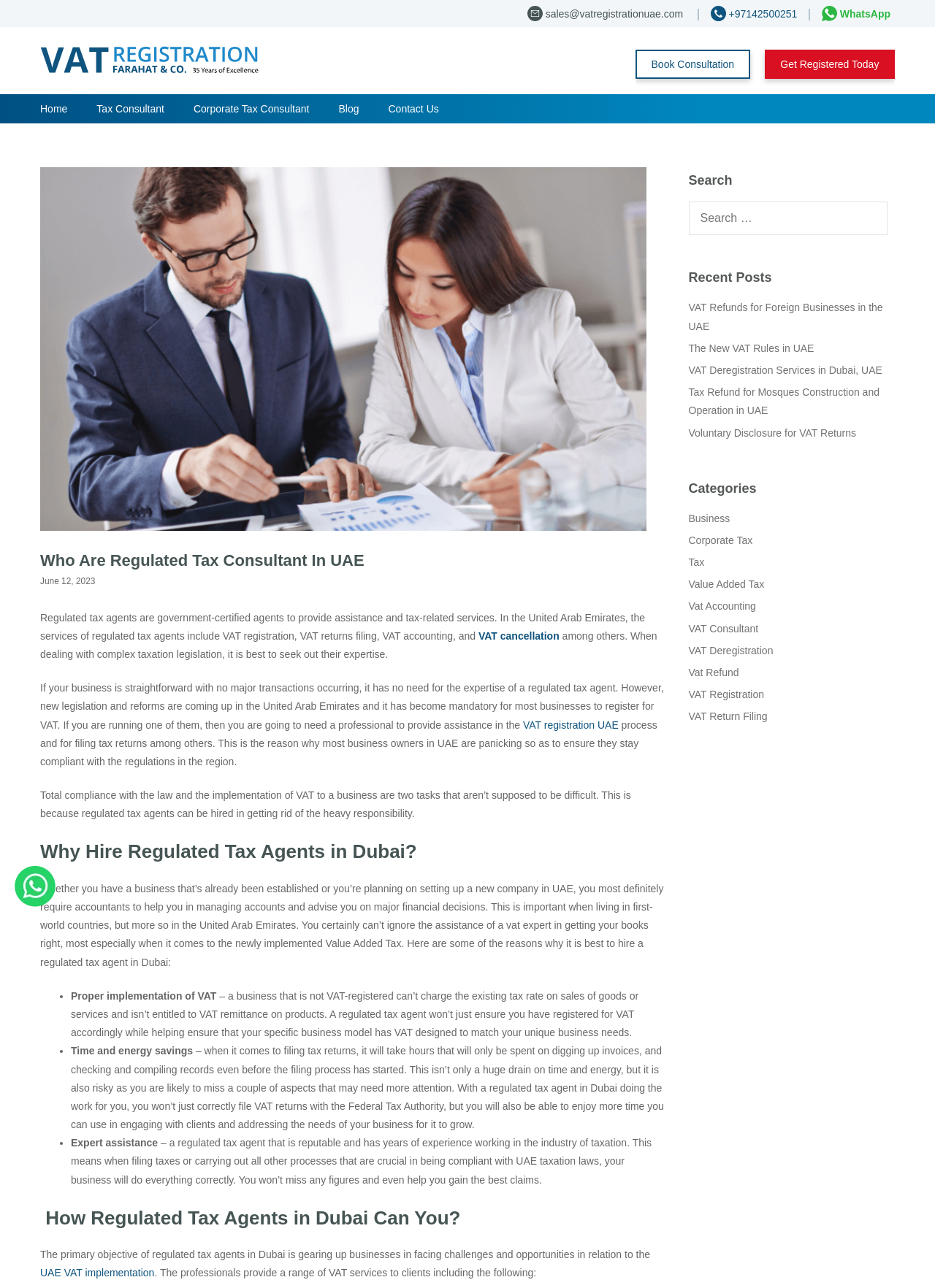Calculate the bounding box coordinates for the UI element based on the following description: "Voluntary Disclosure for VAT Returns". Ensure the coordinates are four float numbers between 0 and 1, i.e., [left, top, right, bottom].

[0.736, 0.331, 0.916, 0.34]